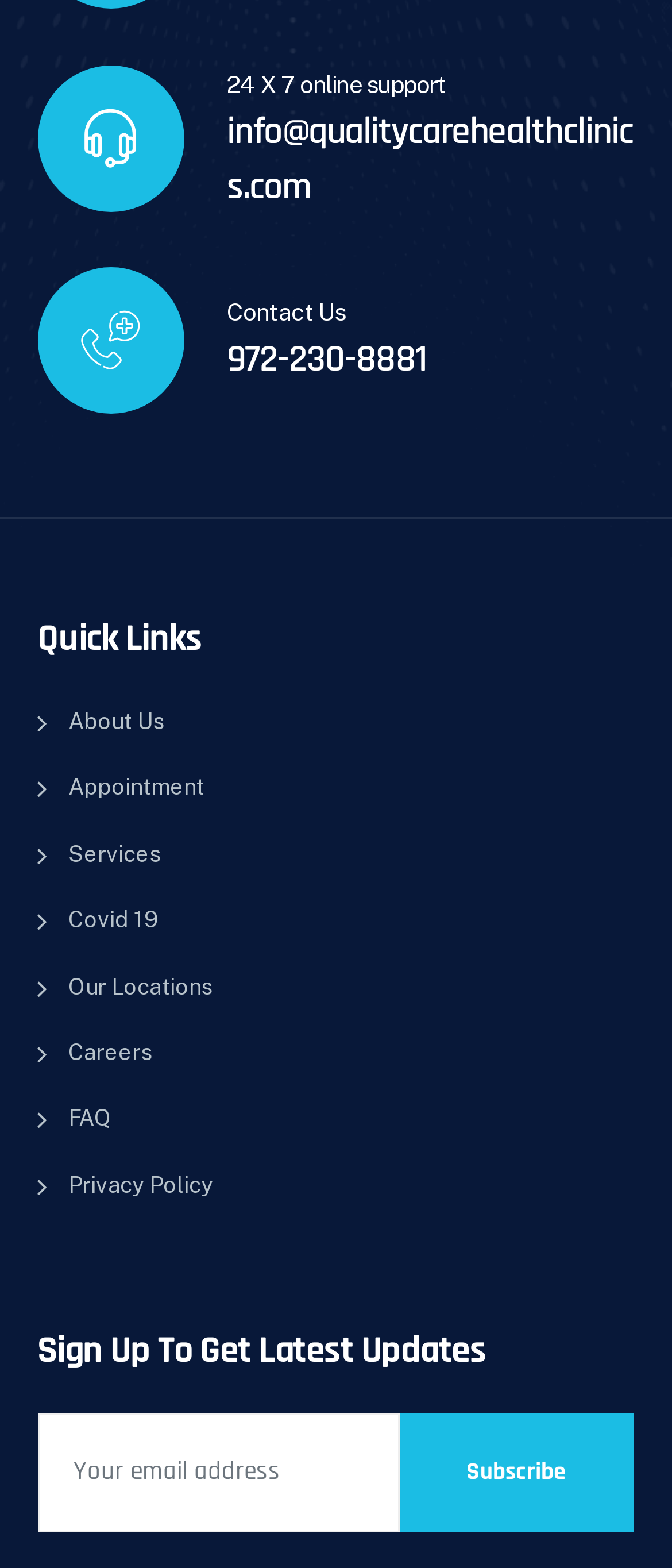Please provide the bounding box coordinates for the UI element as described: "Appointment". The coordinates must be four floats between 0 and 1, represented as [left, top, right, bottom].

[0.055, 0.494, 0.304, 0.51]